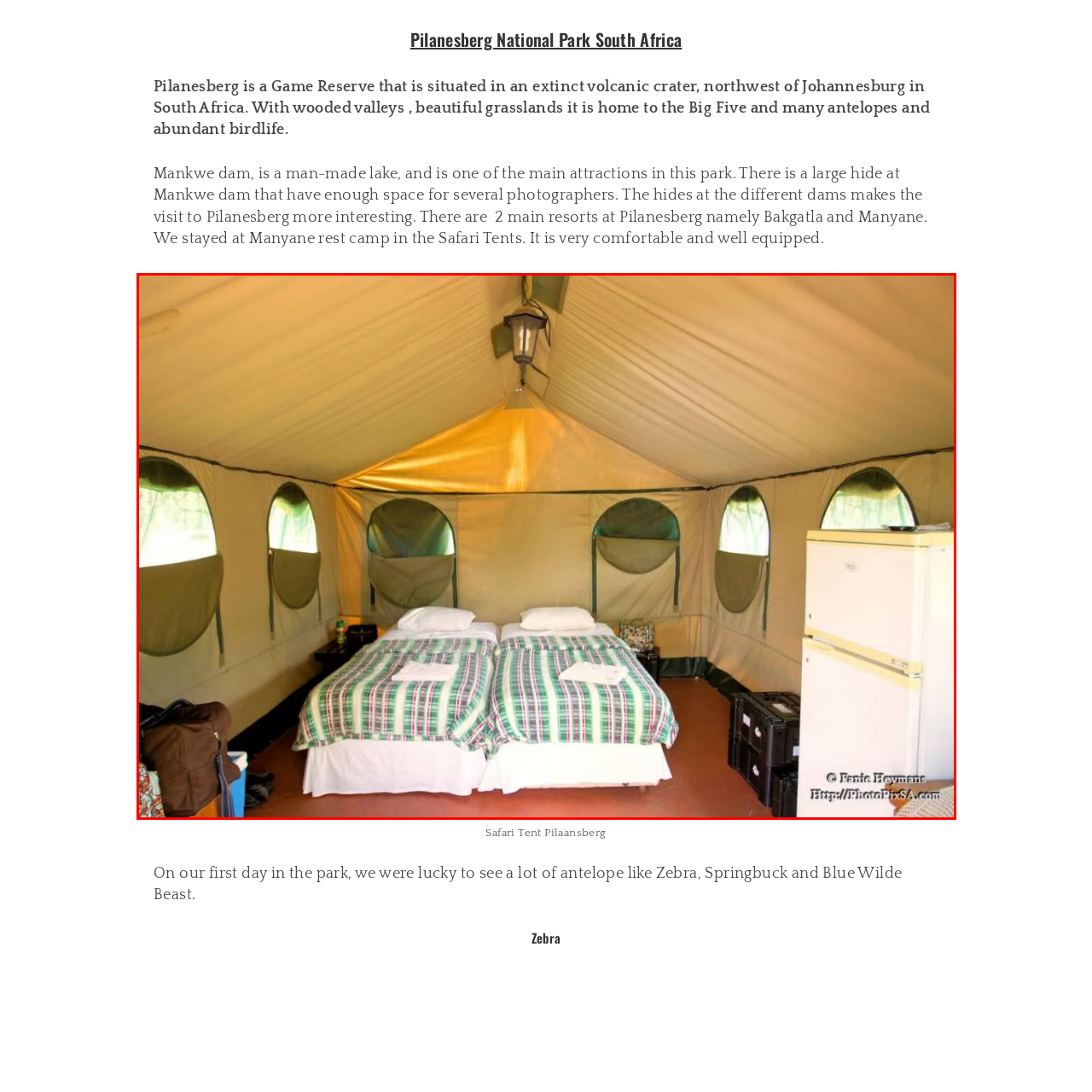Provide a comprehensive description of the content within the red-highlighted area of the image.

The image depicts the interior of a Safari tent located in Pilanesberg National Park, South Africa. The tent features two neatly made twin beds adorned with green and white checked bedding, providing a cozy and inviting atmosphere. Natural light filters through the round windows on either side, enhancing the spacious feel of the tent. A small refrigerator adds a modern touch to the rustic setup, allowing guests to store refreshments during their stay. This accommodation option is part of the Manyane rest camp, designed to offer comfort while allowing guests to immerse themselves in the stunning natural environment of the park, which is renowned for its diverse wildlife, including the Big Five.